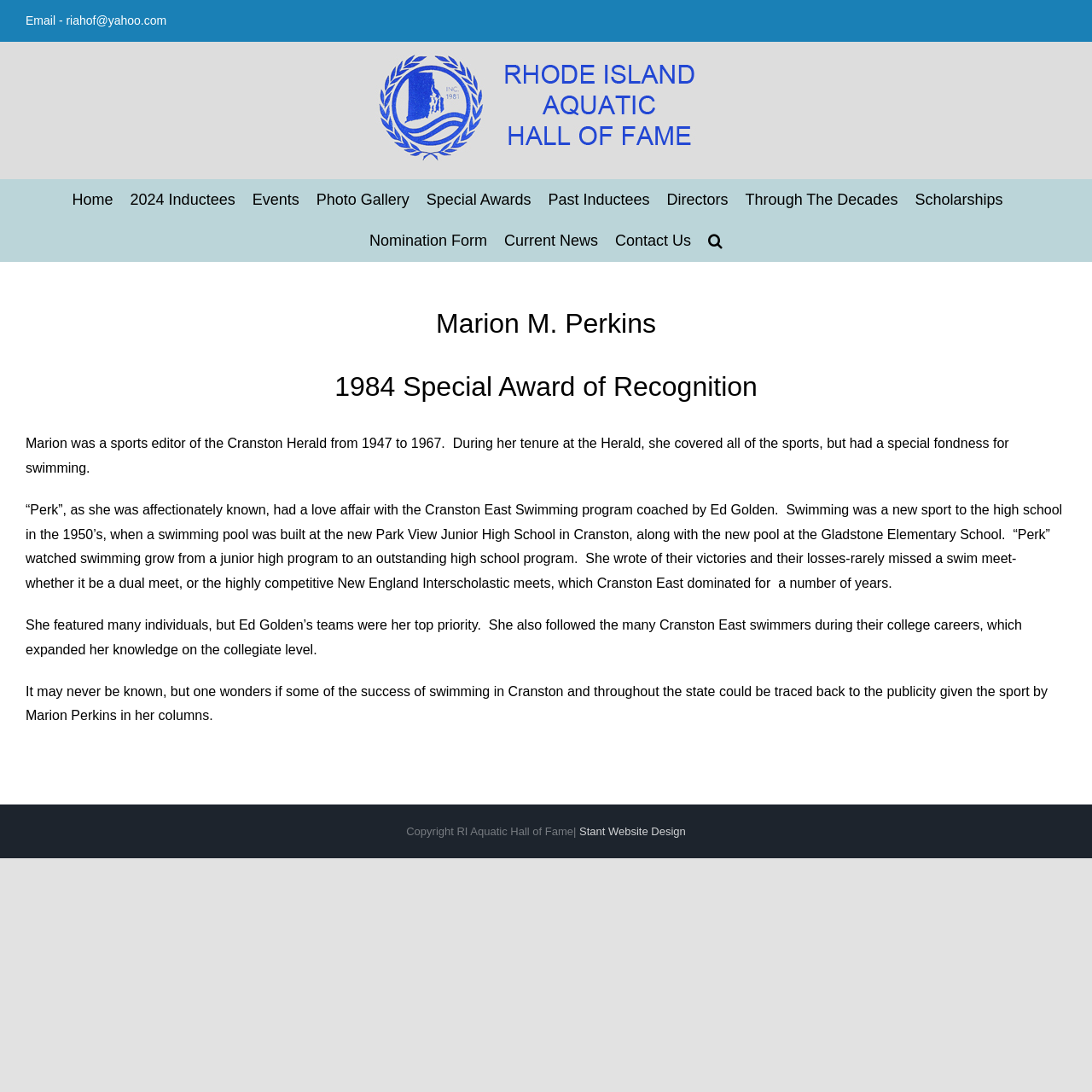Please answer the following question using a single word or phrase: 
What is the name of the organization that Marion M. Perkins received an award from?

Rhode Island Aquatic Hall of Fame